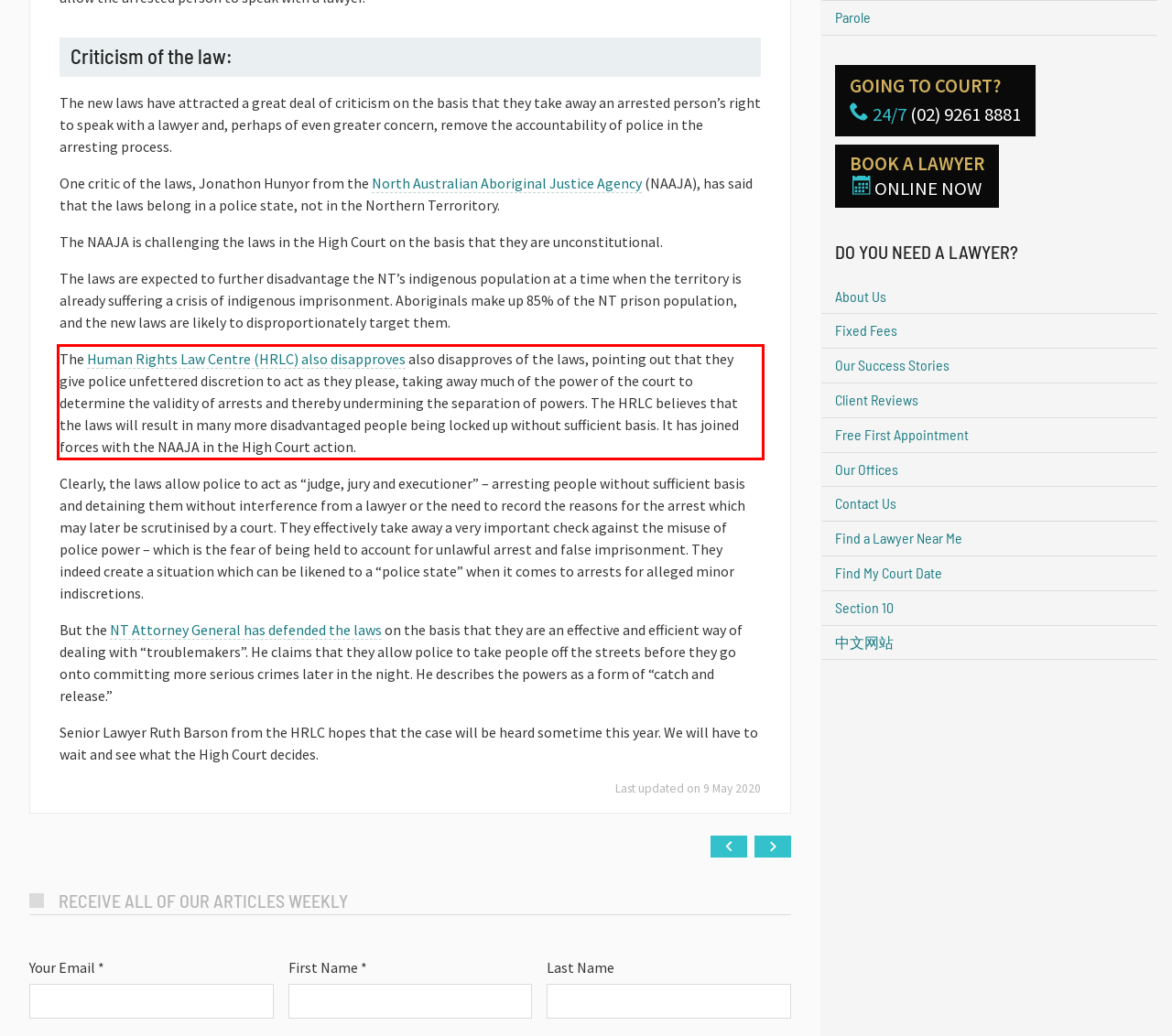Within the provided webpage screenshot, find the red rectangle bounding box and perform OCR to obtain the text content.

The Human Rights Law Centre (HRLC) also disapproves also disapproves of the laws, pointing out that they give police unfettered discretion to act as they please, taking away much of the power of the court to determine the validity of arrests and thereby undermining the separation of powers. The HRLC believes that the laws will result in many more disadvantaged people being locked up without sufficient basis. It has joined forces with the NAAJA in the High Court action.